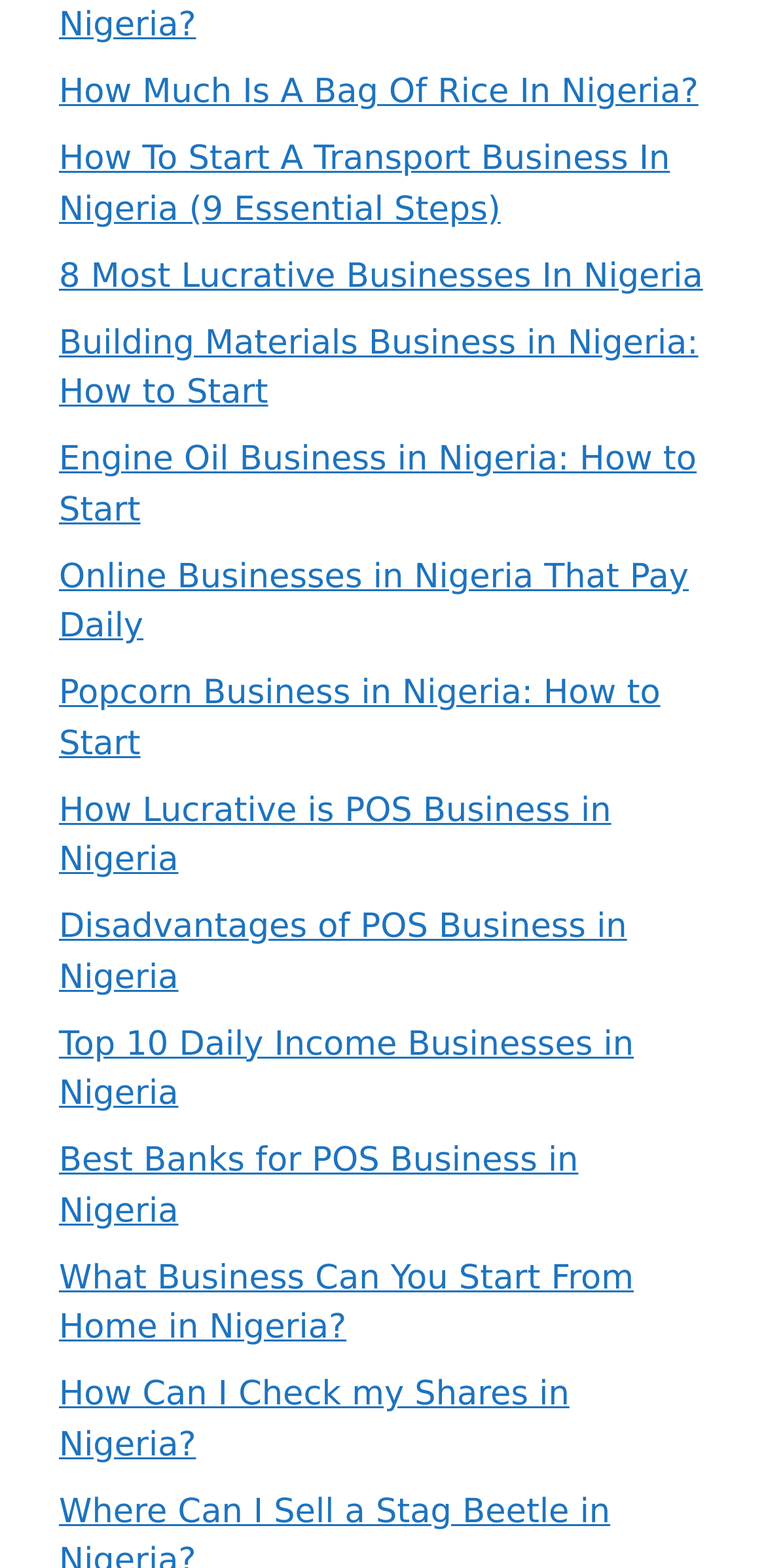Find the bounding box coordinates for the element that must be clicked to complete the instruction: "Read about how to start a transport business in Nigeria". The coordinates should be four float numbers between 0 and 1, indicated as [left, top, right, bottom].

[0.077, 0.089, 0.875, 0.146]